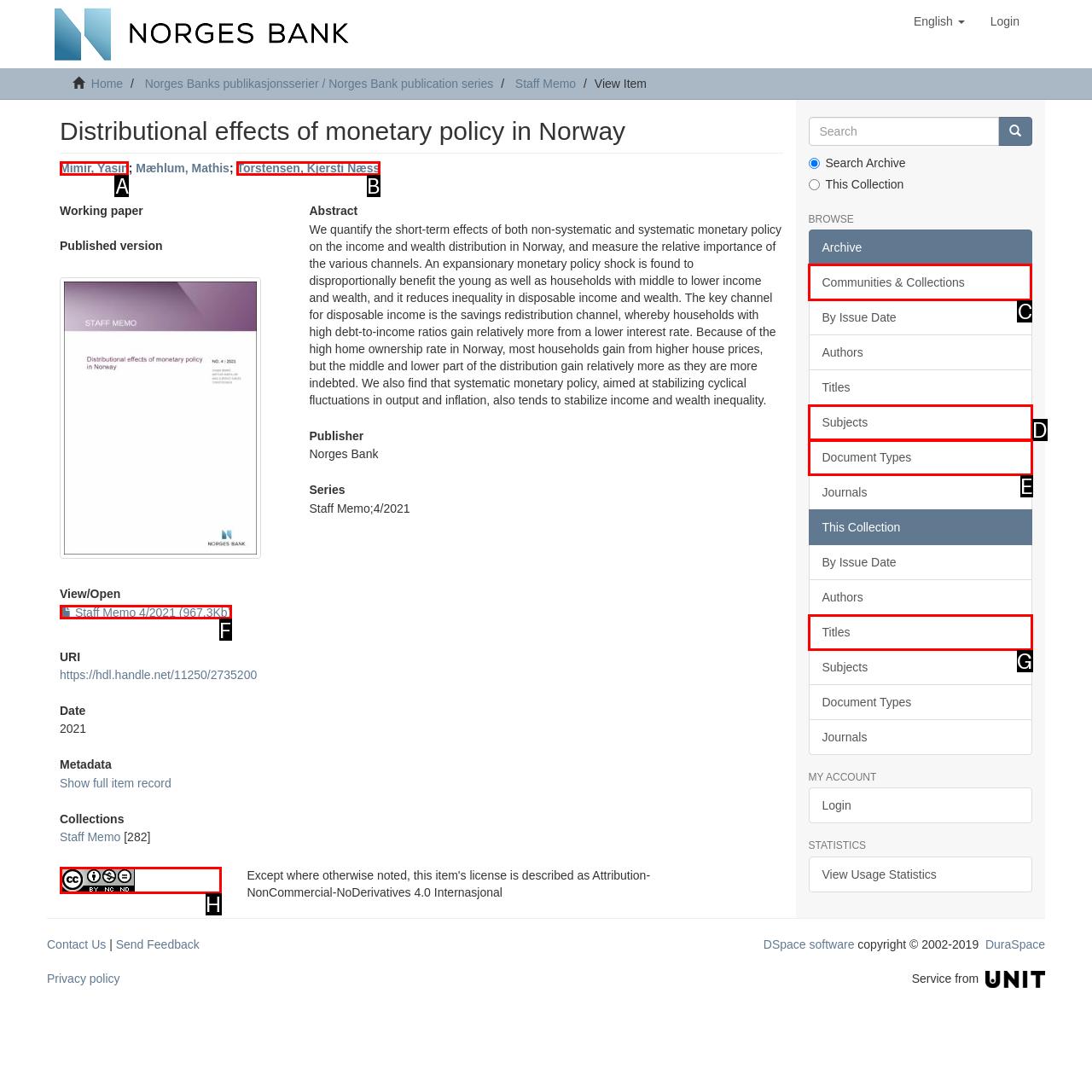Determine the letter of the UI element I should click on to complete the task: Browse communities and collections from the provided choices in the screenshot.

C